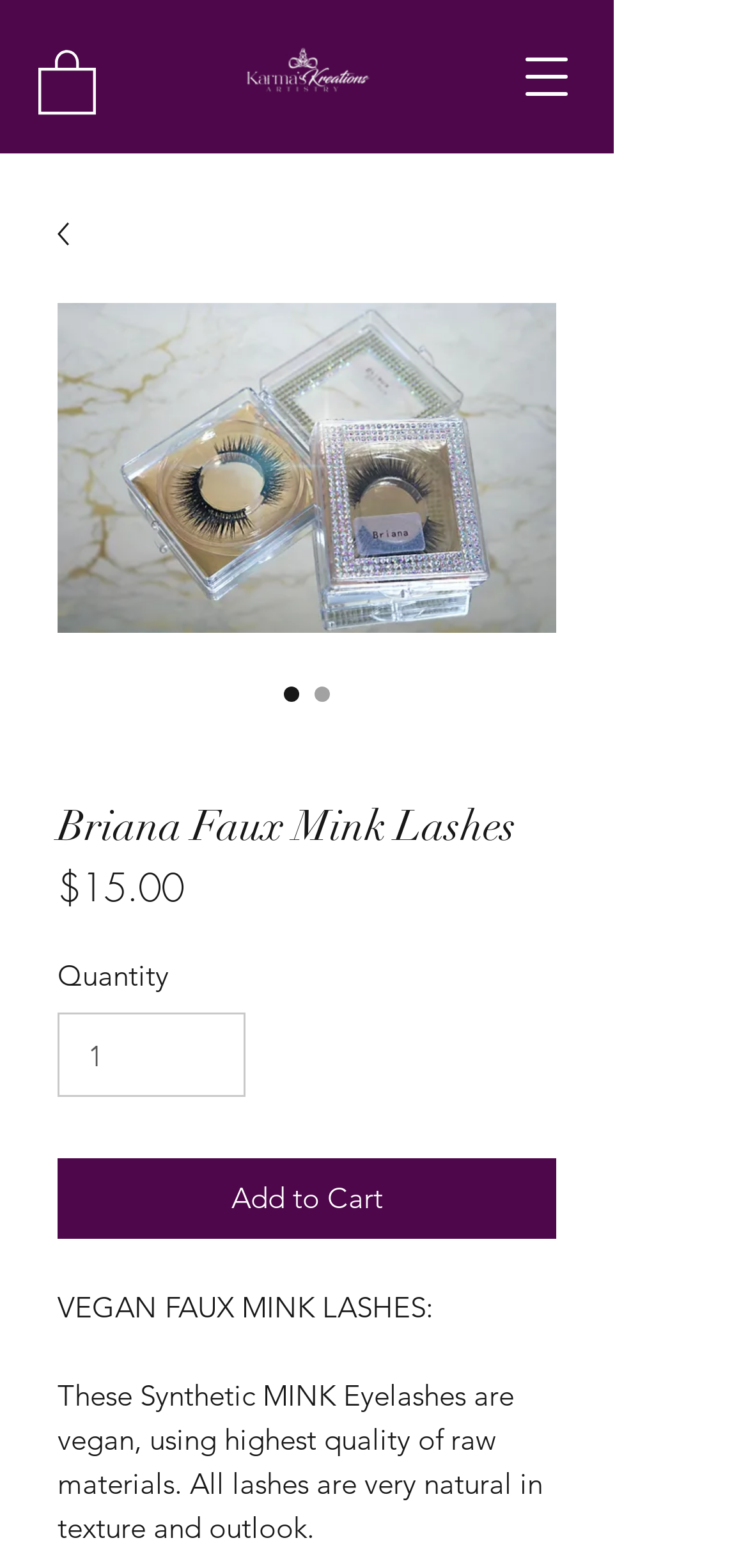Please specify the bounding box coordinates in the format (top-left x, top-left y, bottom-right x, bottom-right y), with values ranging from 0 to 1. Identify the bounding box for the UI component described as follows: aria-label="Open navigation menu"

[0.679, 0.024, 0.782, 0.073]